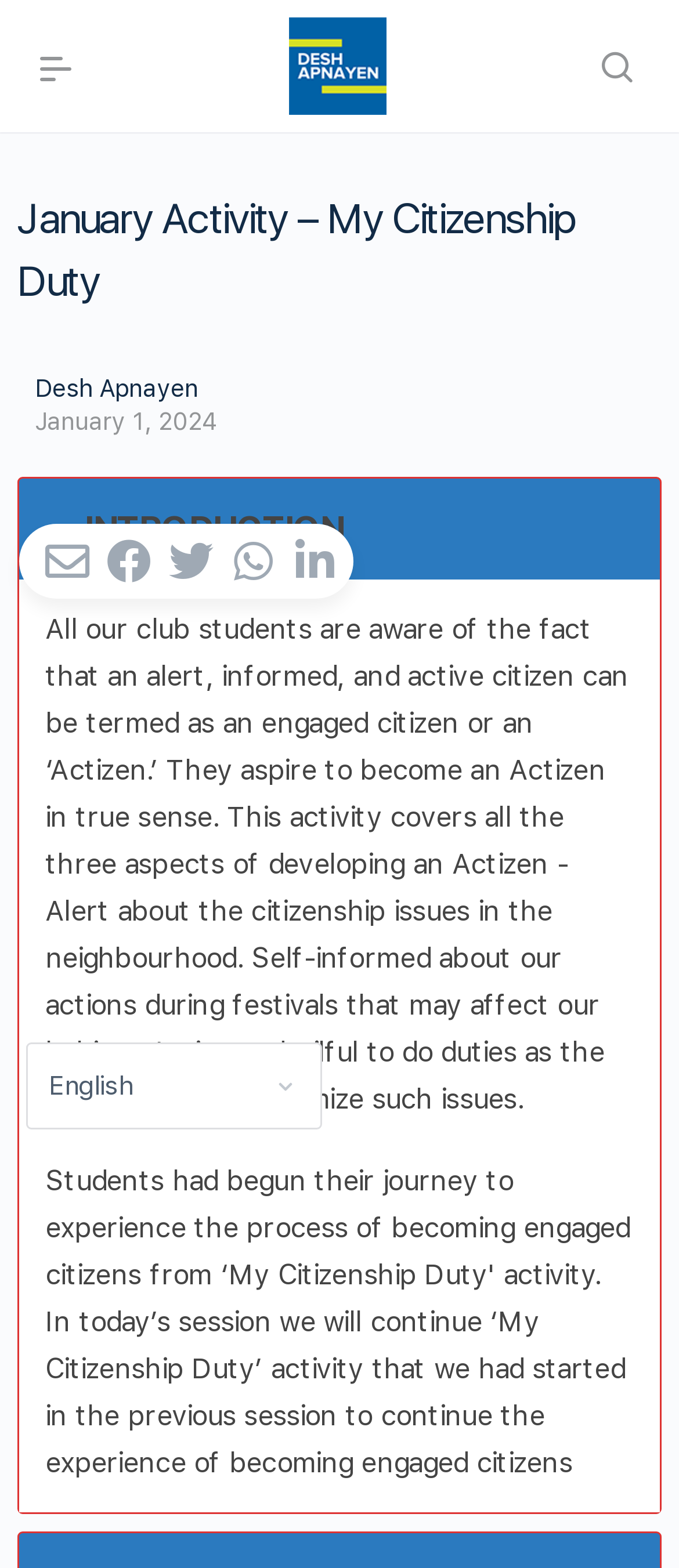Please determine the bounding box coordinates of the section I need to click to accomplish this instruction: "Click the 'Search' button".

[0.882, 0.0, 0.936, 0.084]